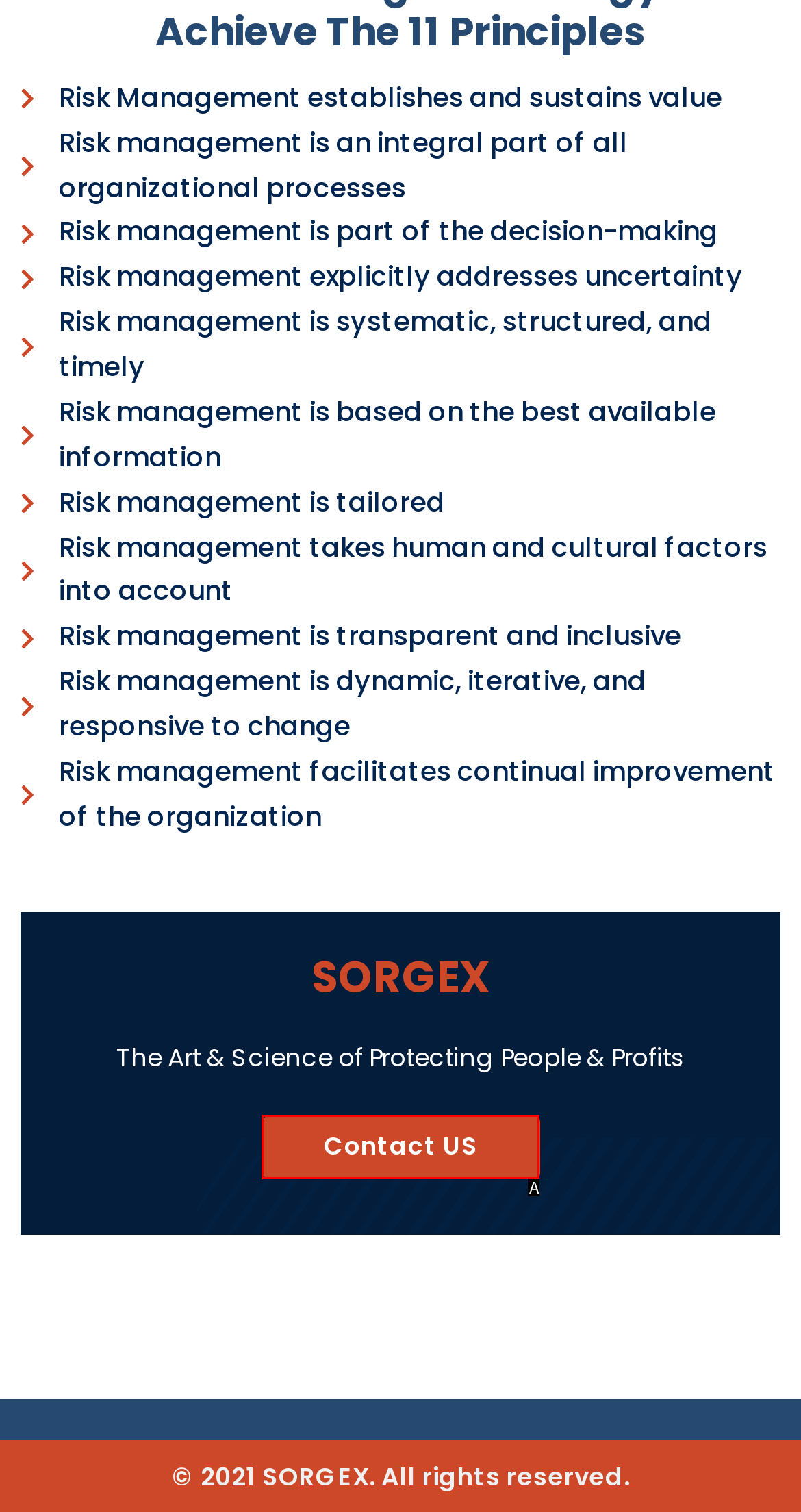Choose the UI element that best aligns with the description: Contact US
Respond with the letter of the chosen option directly.

A